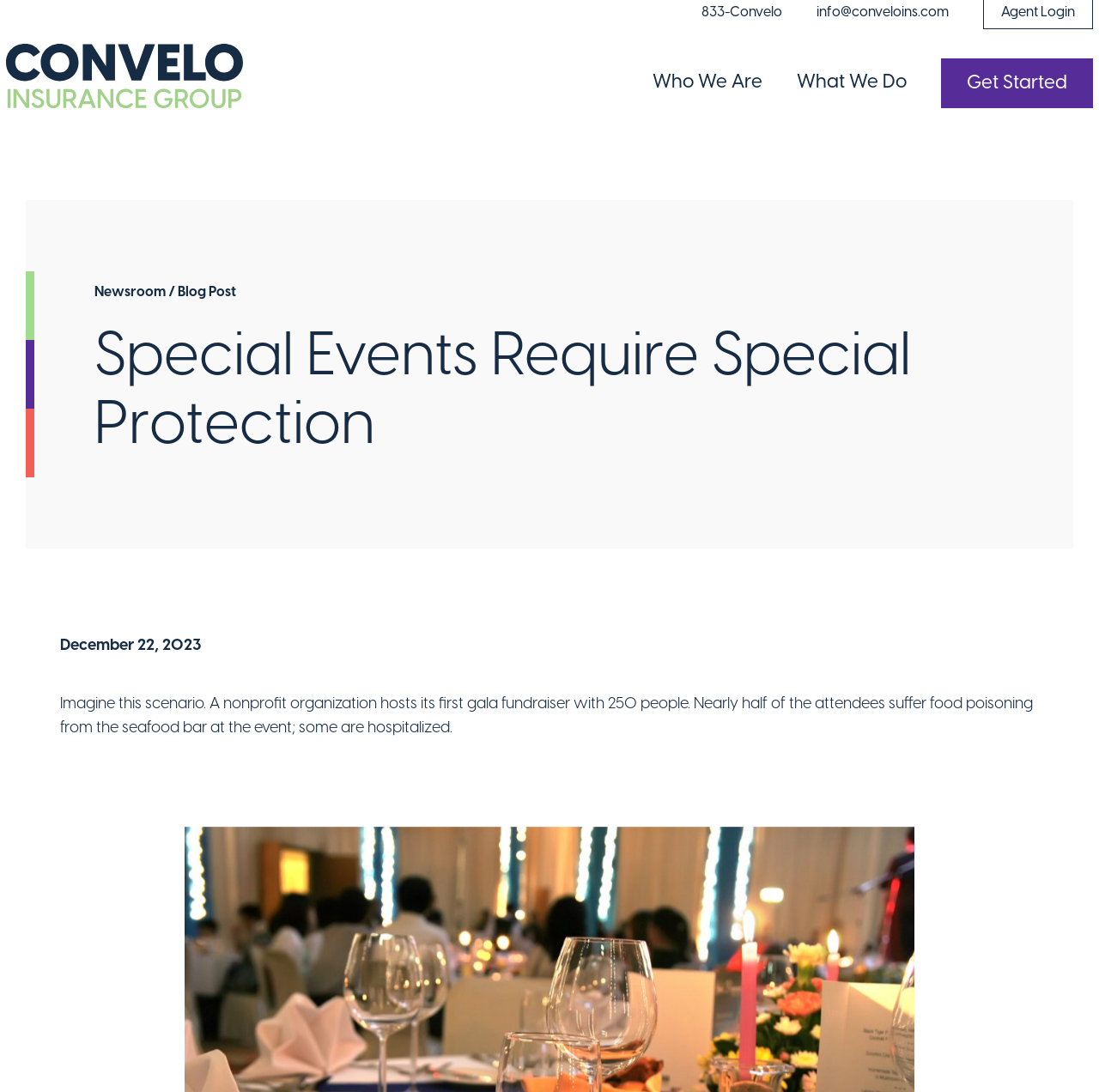Please specify the bounding box coordinates in the format (top-left x, top-left y, bottom-right x, bottom-right y), with values ranging from 0 to 1. Identify the bounding box for the UI component described as follows: Who We Are

[0.576, 0.085, 0.676, 0.103]